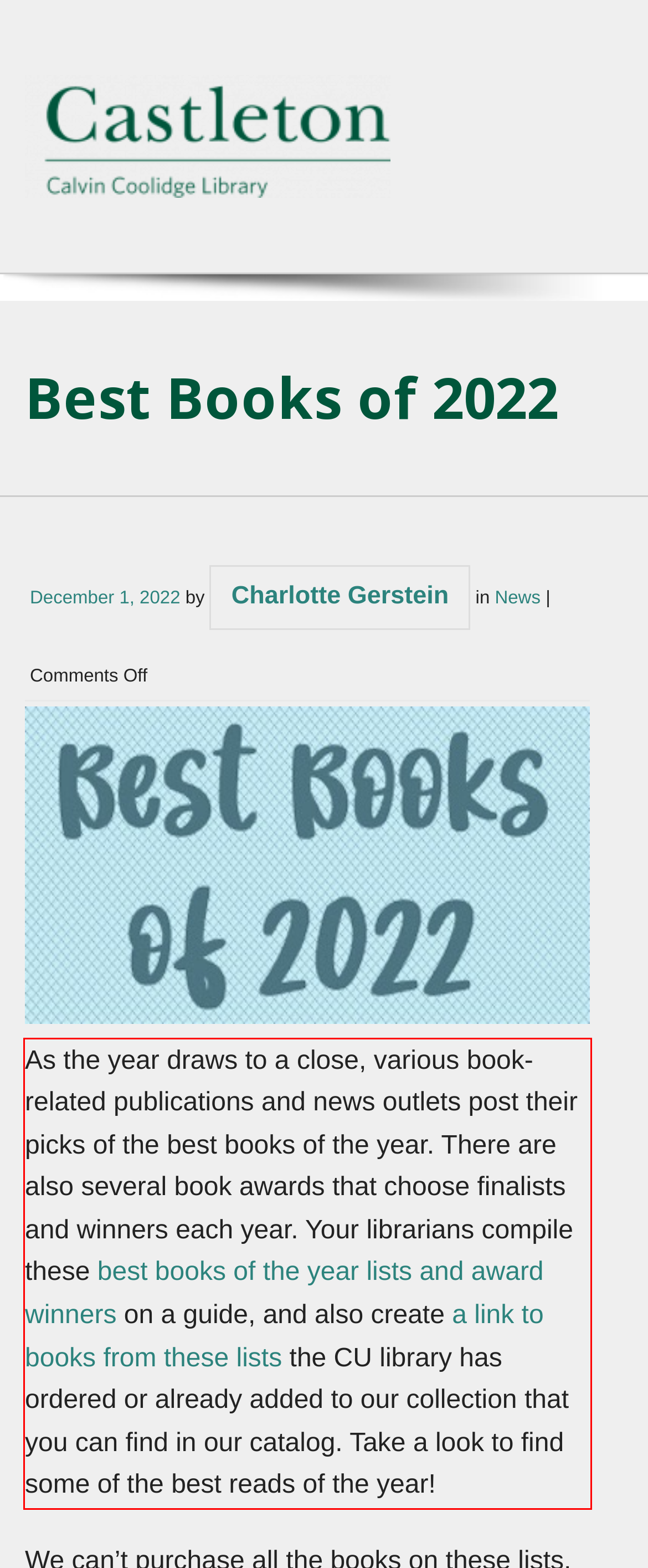Please look at the webpage screenshot and extract the text enclosed by the red bounding box.

As the year draws to a close, various book-related publications and news outlets post their picks of the best books of the year. There are also several book awards that choose finalists and winners each year. Your librarians compile these best books of the year lists and award winners on a guide, and also create a link to books from these lists the CU library has ordered or already added to our collection that you can find in our catalog. Take a look to find some of the best reads of the year!